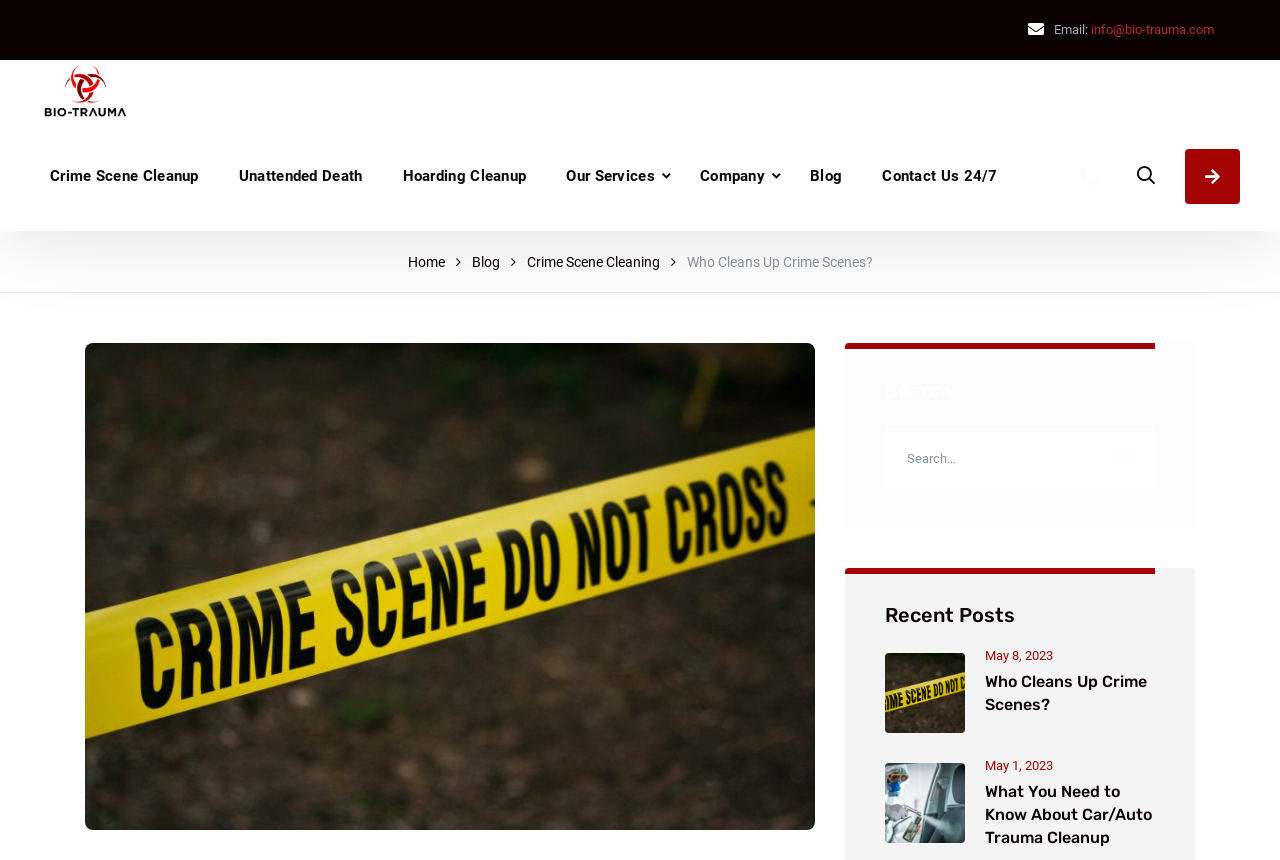What services does the company provide?
Carefully analyze the image and provide a detailed answer to the question.

The services provided by the company can be found in the top navigation menu, where there are links to 'Crime Scene Cleanup', 'Unattended Death', 'Hoarding Cleanup', and other services.